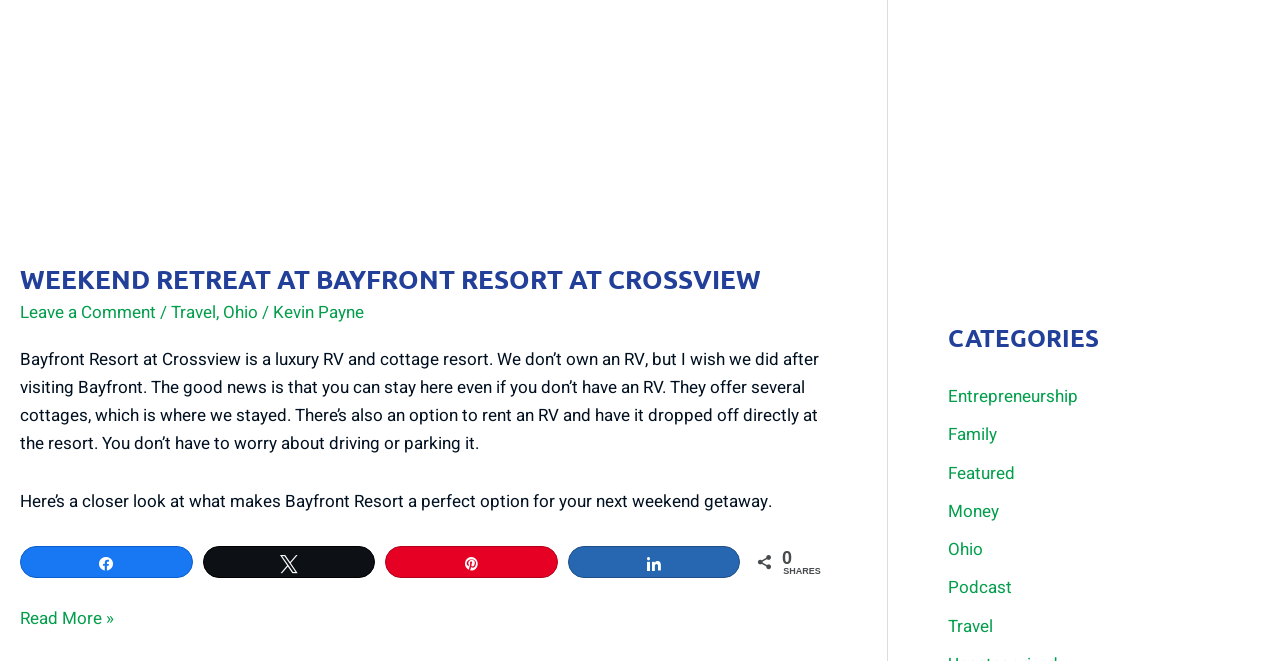Provide a short answer to the following question with just one word or phrase: What is the author's opinion about owning an RV?

The author wishes they did